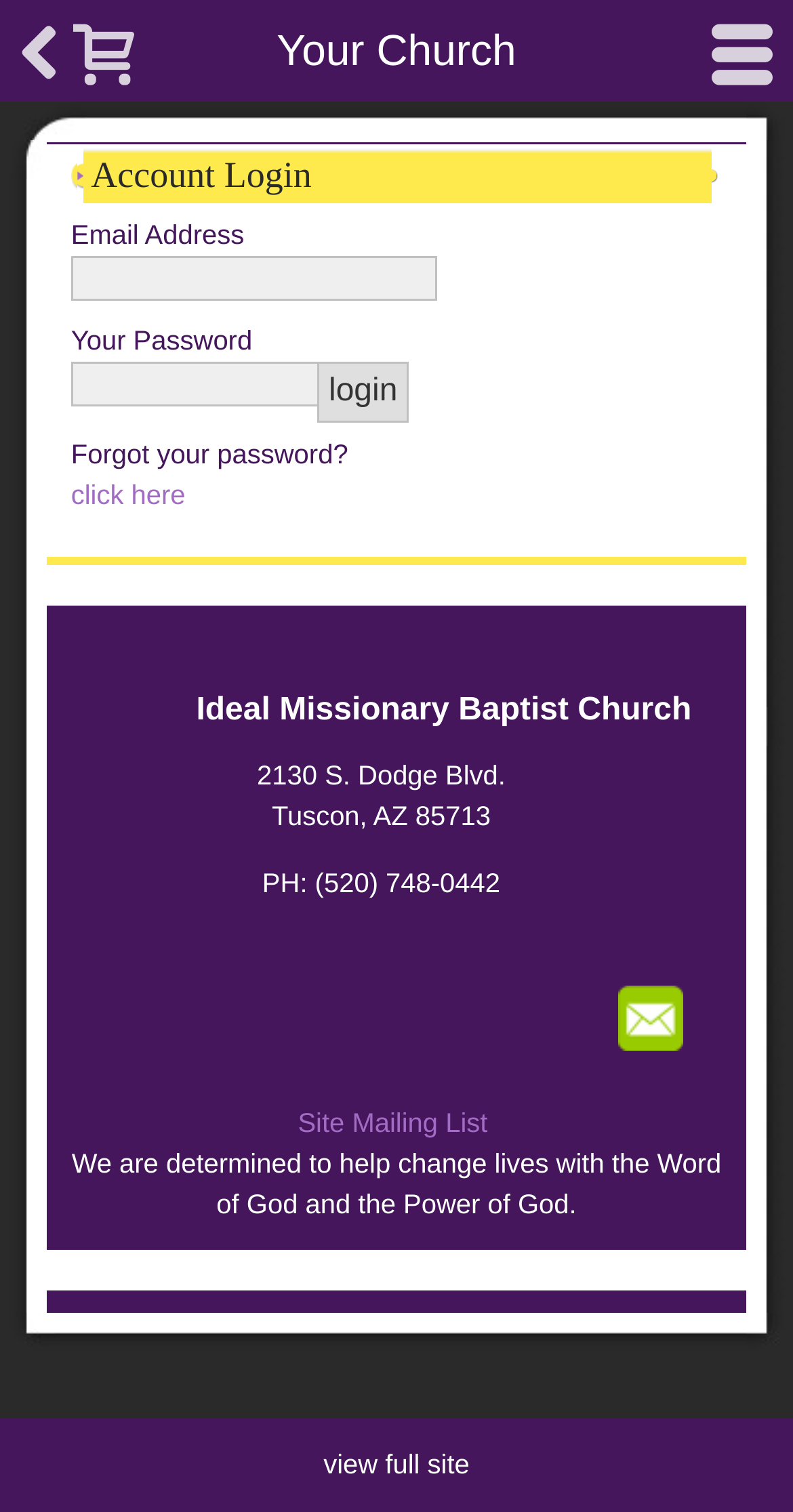Please determine the bounding box coordinates of the element to click in order to execute the following instruction: "Click login button". The coordinates should be four float numbers between 0 and 1, specified as [left, top, right, bottom].

[0.399, 0.239, 0.517, 0.28]